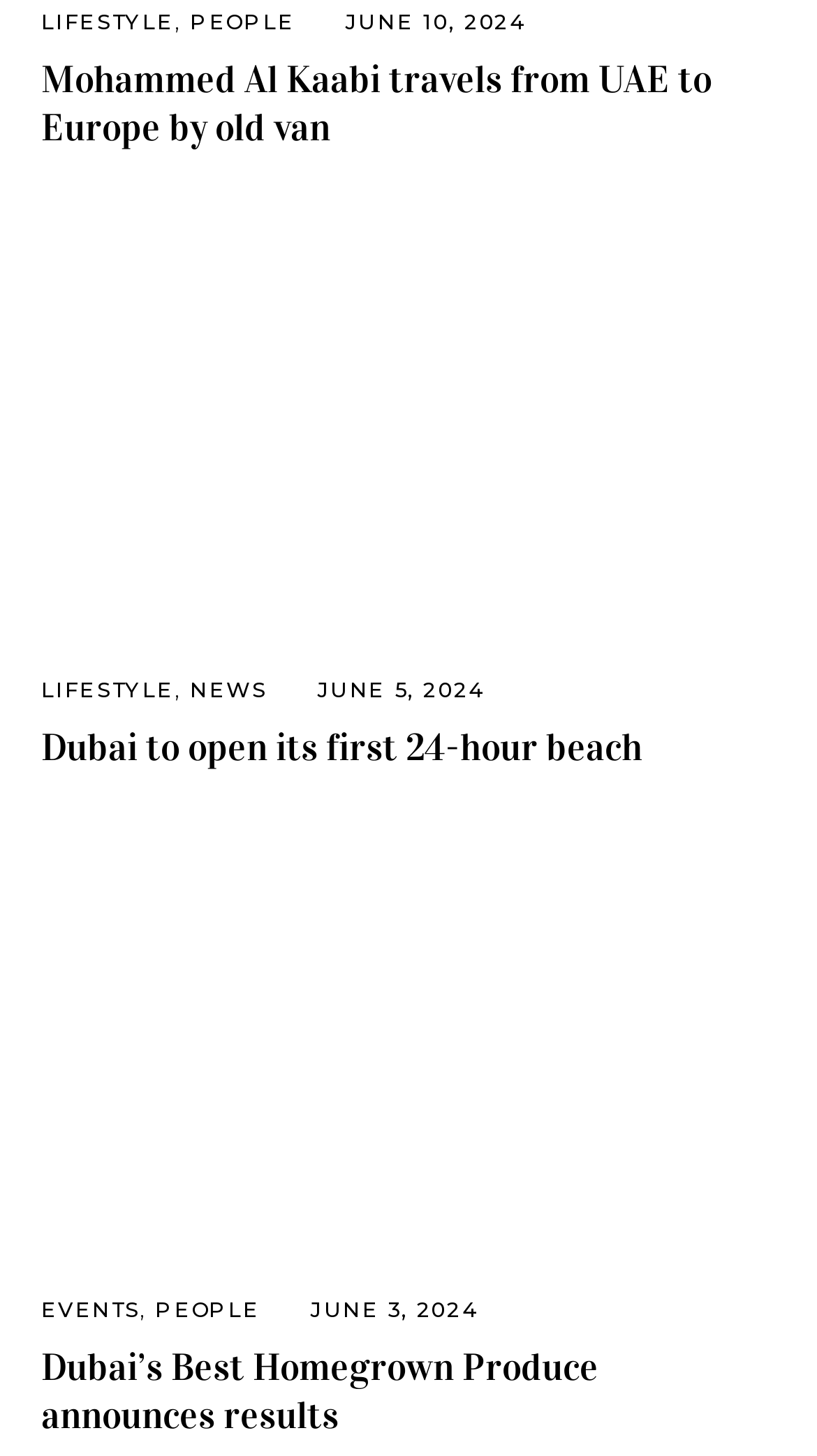Please identify the bounding box coordinates of the element that needs to be clicked to execute the following command: "Click on the 'LIFESTYLE' link". Provide the bounding box using four float numbers between 0 and 1, formatted as [left, top, right, bottom].

[0.05, 0.006, 0.214, 0.025]